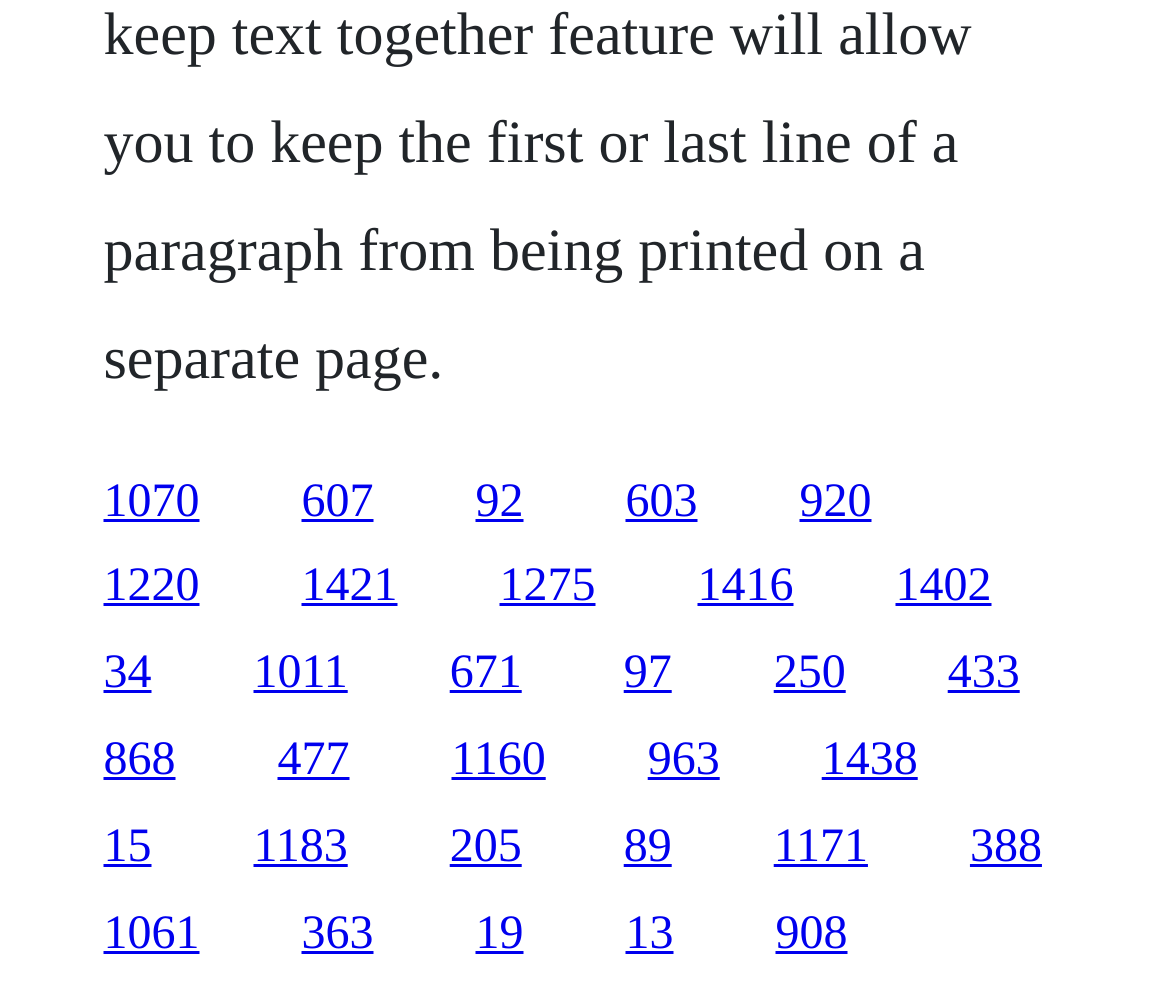Please indicate the bounding box coordinates of the element's region to be clicked to achieve the instruction: "click the first link". Provide the coordinates as four float numbers between 0 and 1, i.e., [left, top, right, bottom].

[0.088, 0.475, 0.171, 0.526]